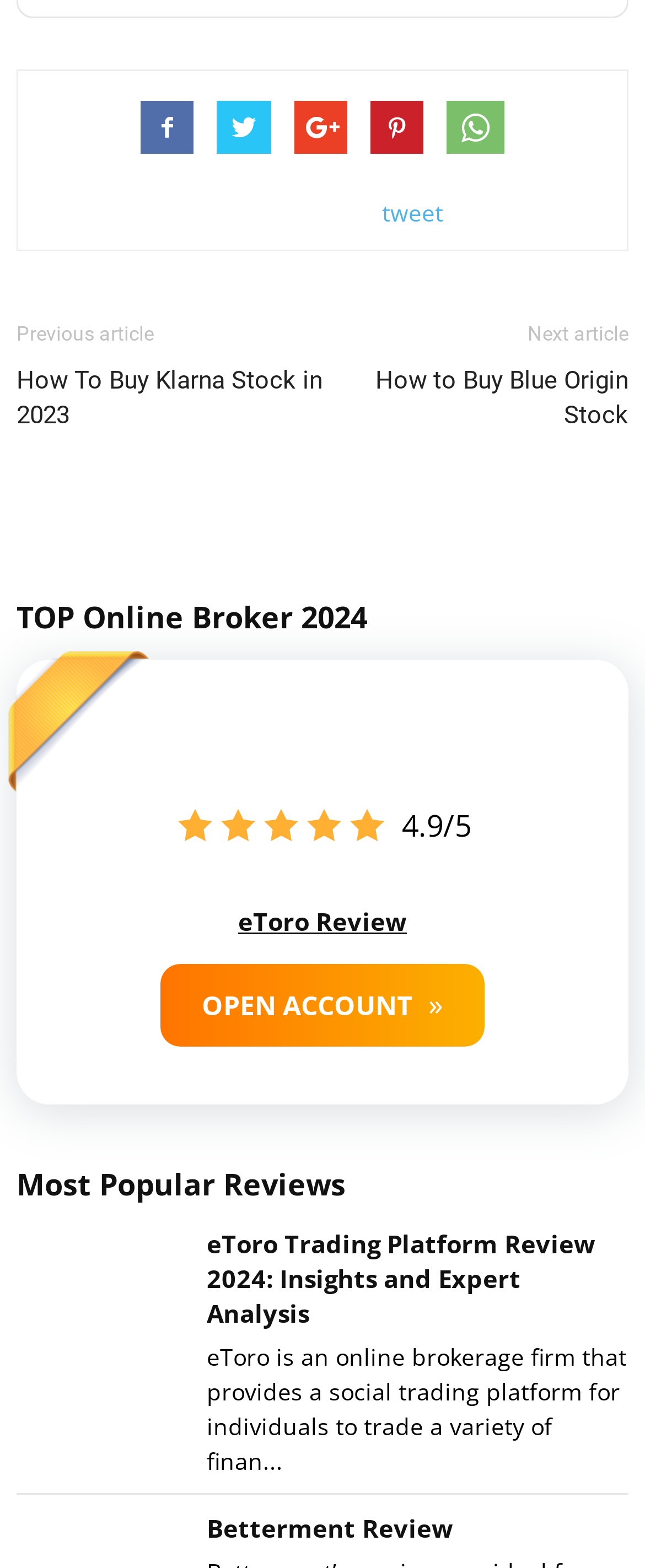Using the details from the image, please elaborate on the following question: What is Cloudera Inc. about?

Based on the static text at the top of the webpage, Cloudera Inc. is a company that offers a platform for data management, analytics, and machine learning.